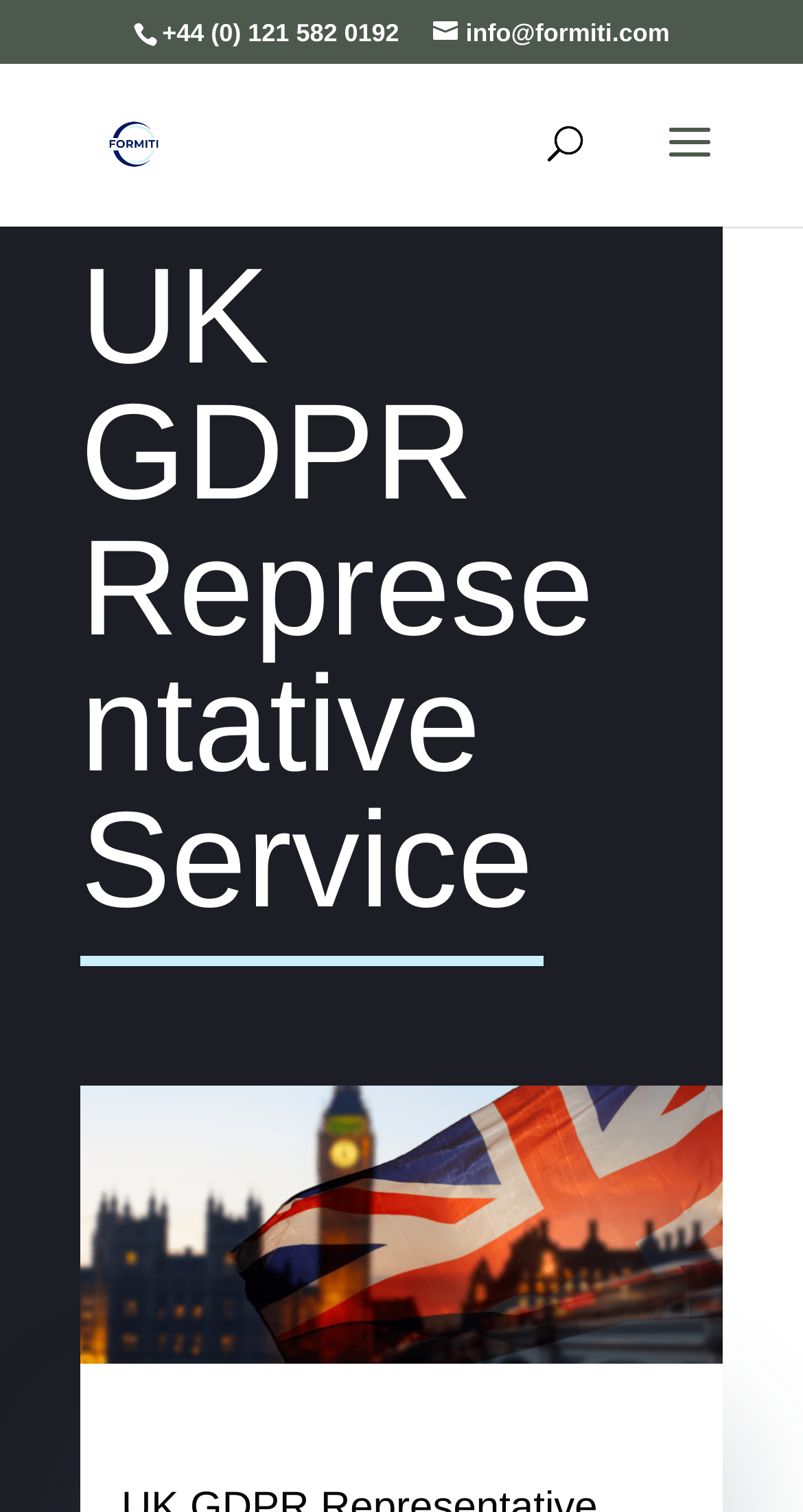Analyze the image and answer the question with as much detail as possible: 
What is the name of the company?

I found the company name by looking at the link element at the top of the page, which displays the company name, and also by looking at the image element that contains the company logo.